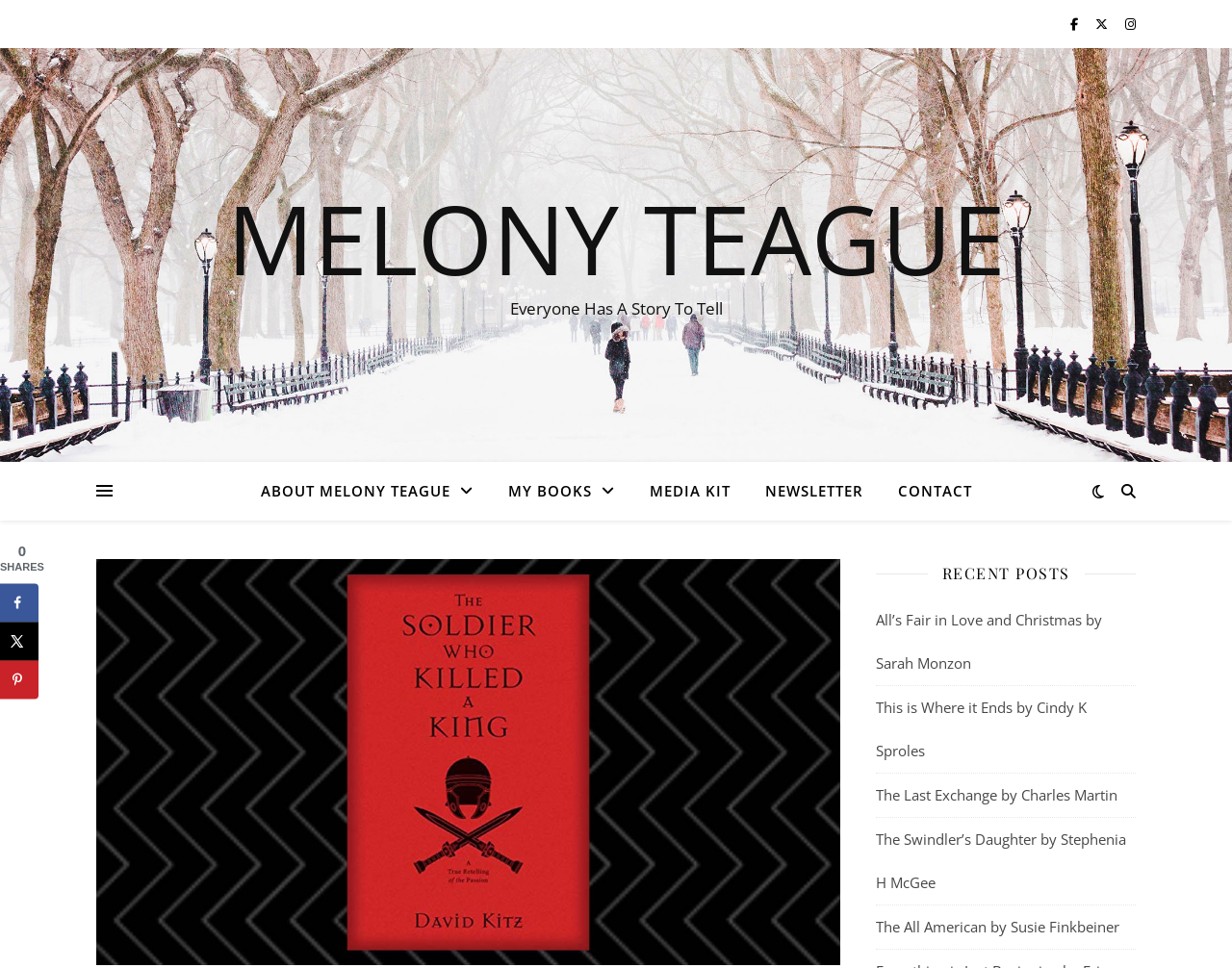Answer the following query concisely with a single word or phrase:
How many links are in the main navigation menu?

5